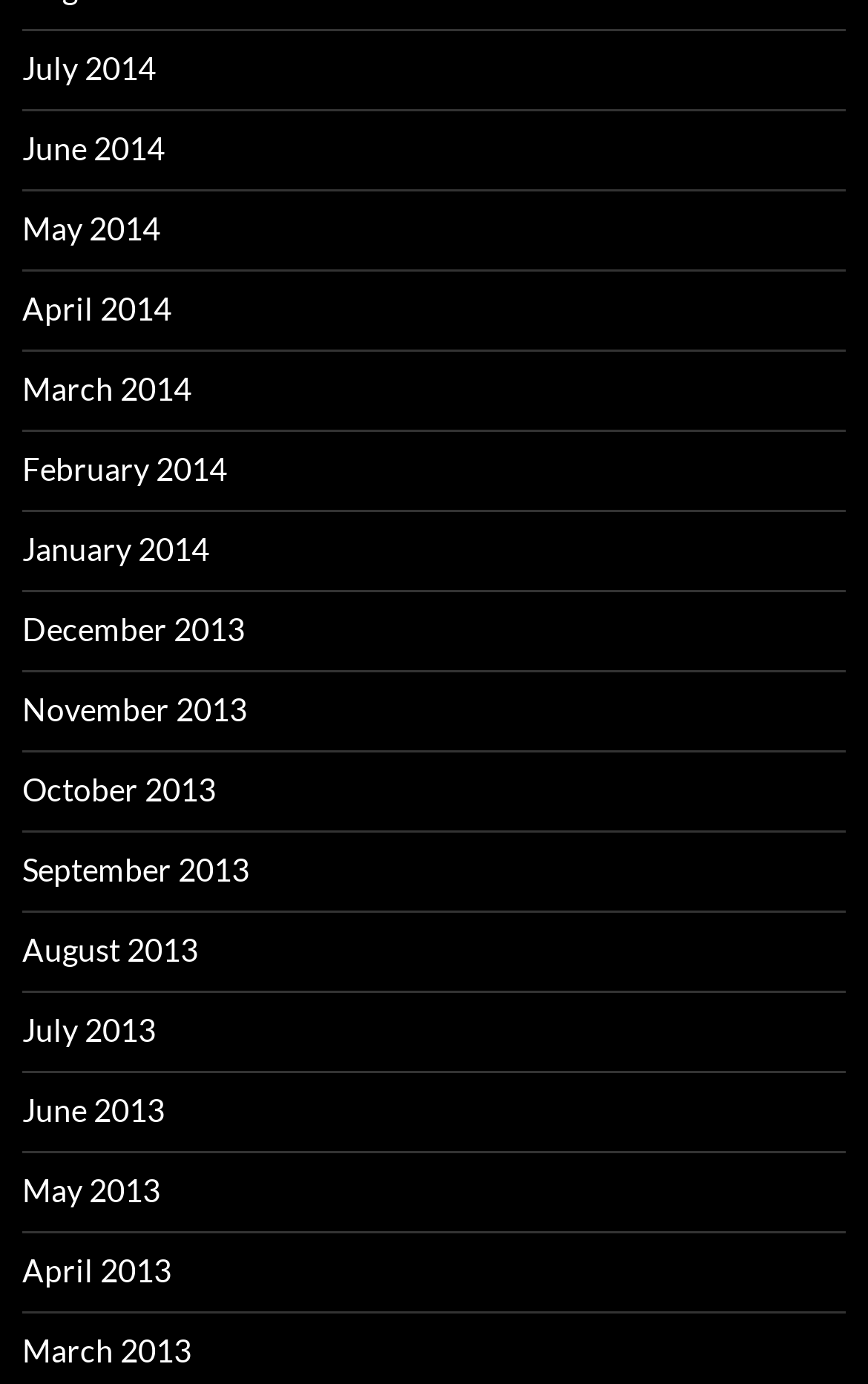What is the pattern of the month links?
Answer the question with detailed information derived from the image.

The links on the webpage are organized in a chronological order, with each link representing a month, starting from July 2013 and ending at July 2014, suggesting that the webpage is an archive of monthly content.